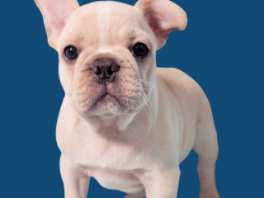What is the color of the background?
Based on the screenshot, provide your answer in one word or phrase.

vibrant blue